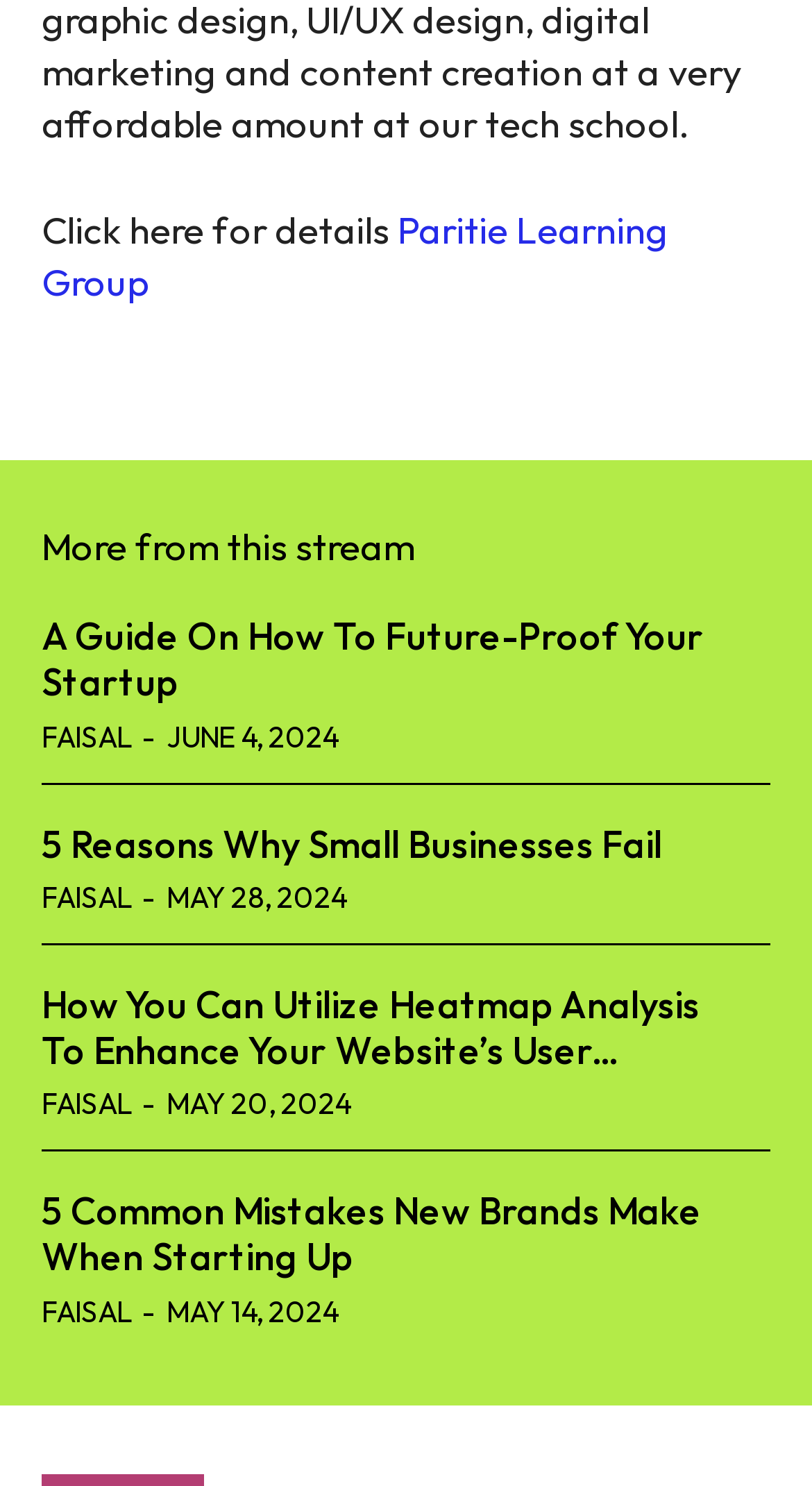Answer the question below in one word or phrase:
What is the purpose of the link 'Paritie Learning Group'?

To provide more information about the group